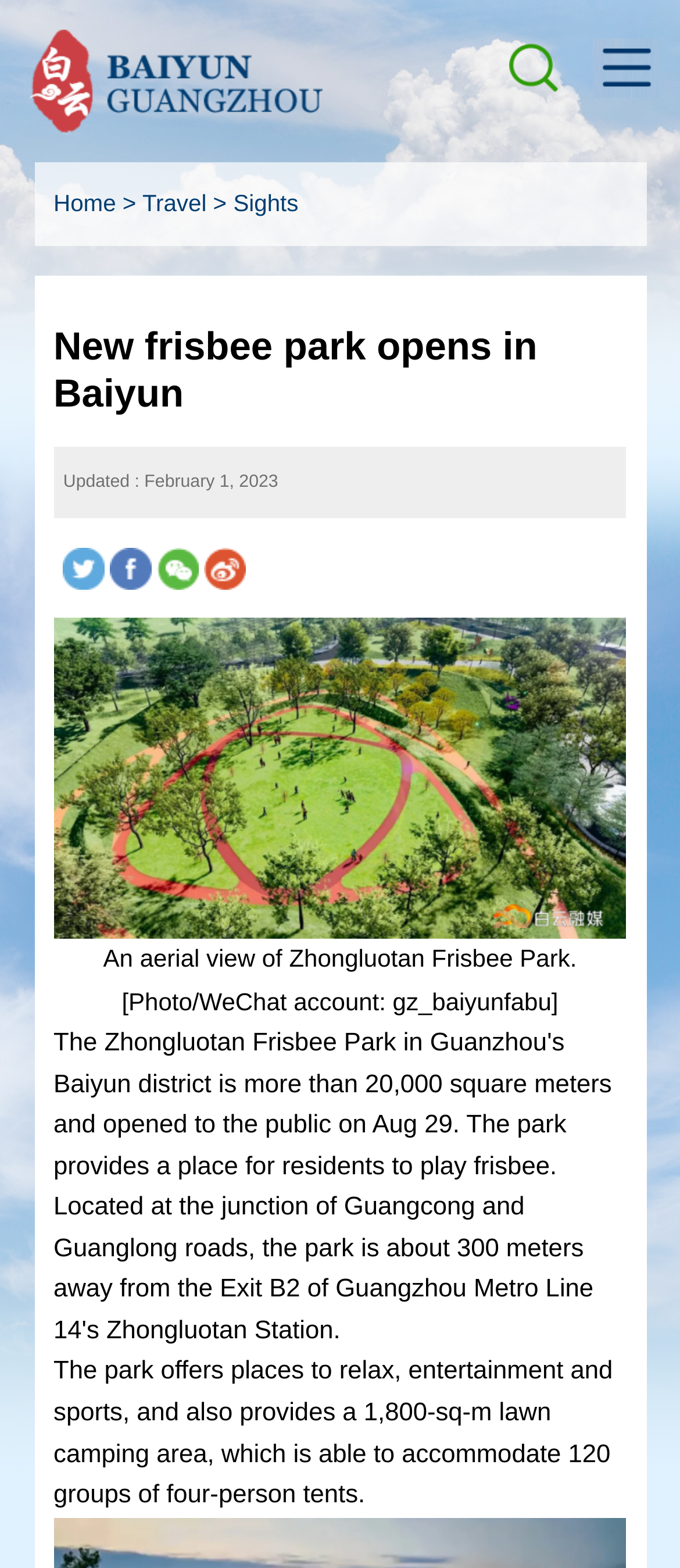For the following element description, predict the bounding box coordinates in the format (top-left x, top-left y, bottom-right x, bottom-right y). All values should be floating point numbers between 0 and 1. Description: btn

[0.713, 0.012, 0.856, 0.075]